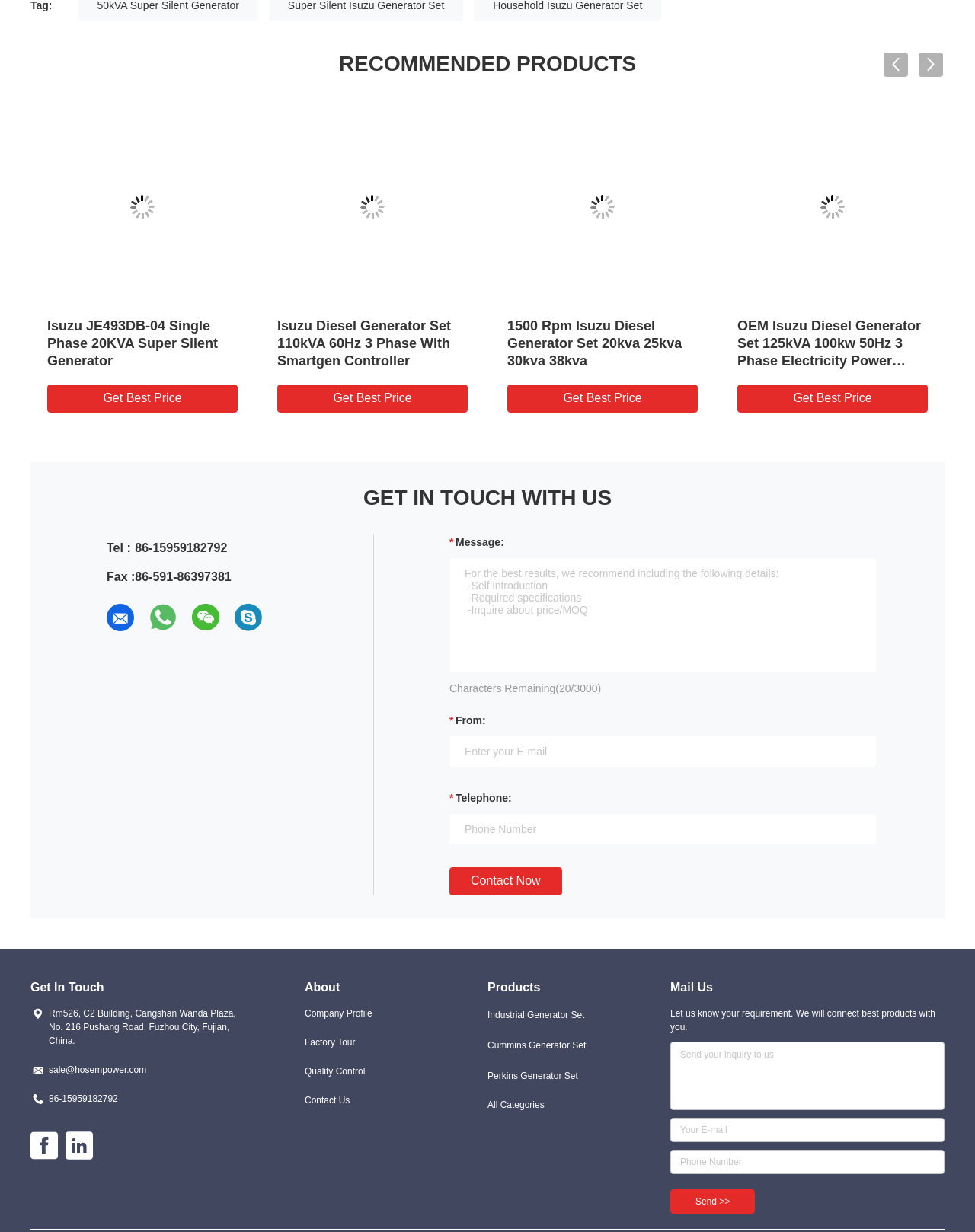Please identify the bounding box coordinates of the clickable region that I should interact with to perform the following instruction: "View the company profile". The coordinates should be expressed as four float numbers between 0 and 1, i.e., [left, top, right, bottom].

[0.312, 0.817, 0.438, 0.828]